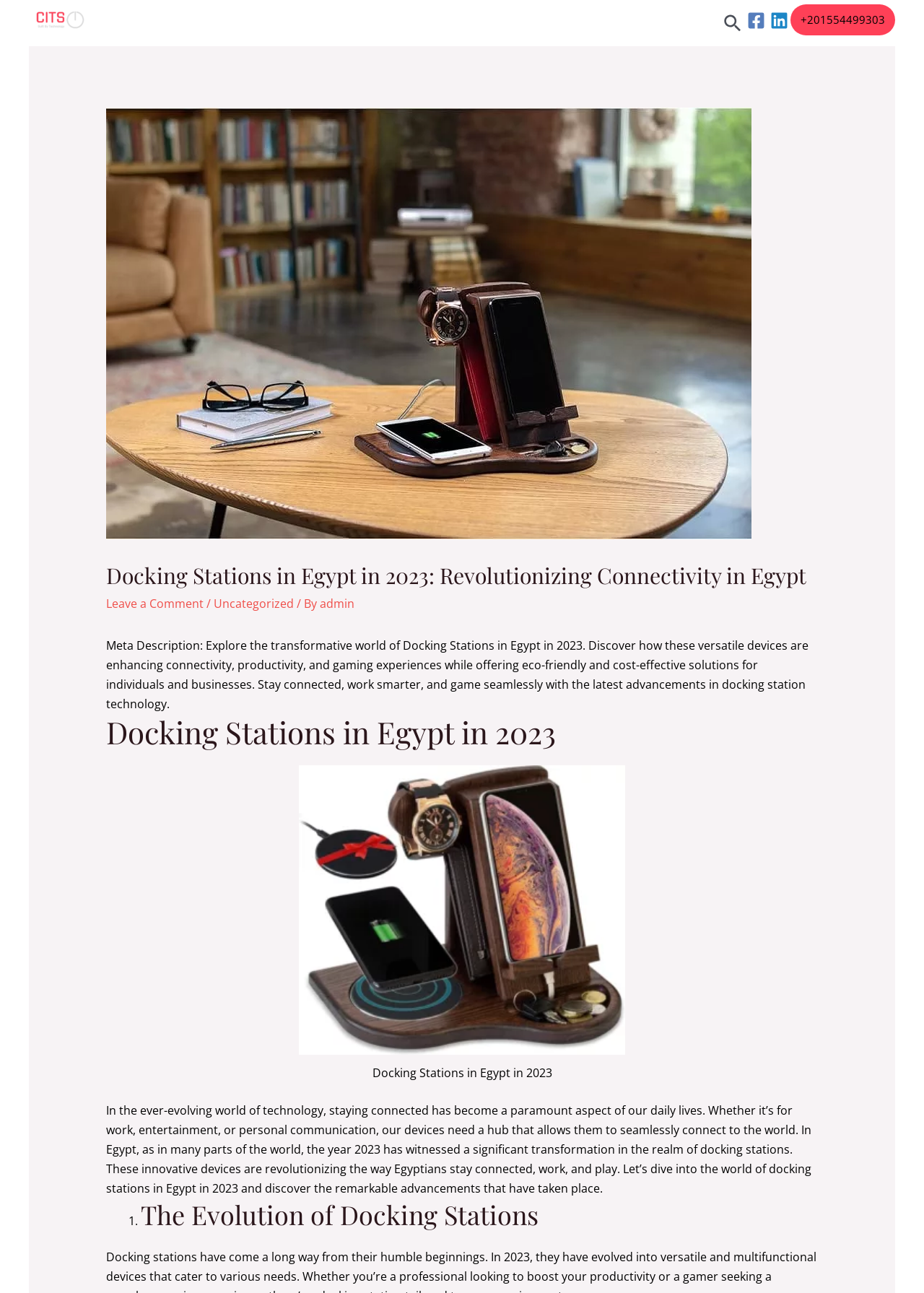Carefully observe the image and respond to the question with a detailed answer:
What is the author of the article?

The author of the article is mentioned at the bottom of the webpage, next to the 'Leave a Comment' link, as 'admin'.